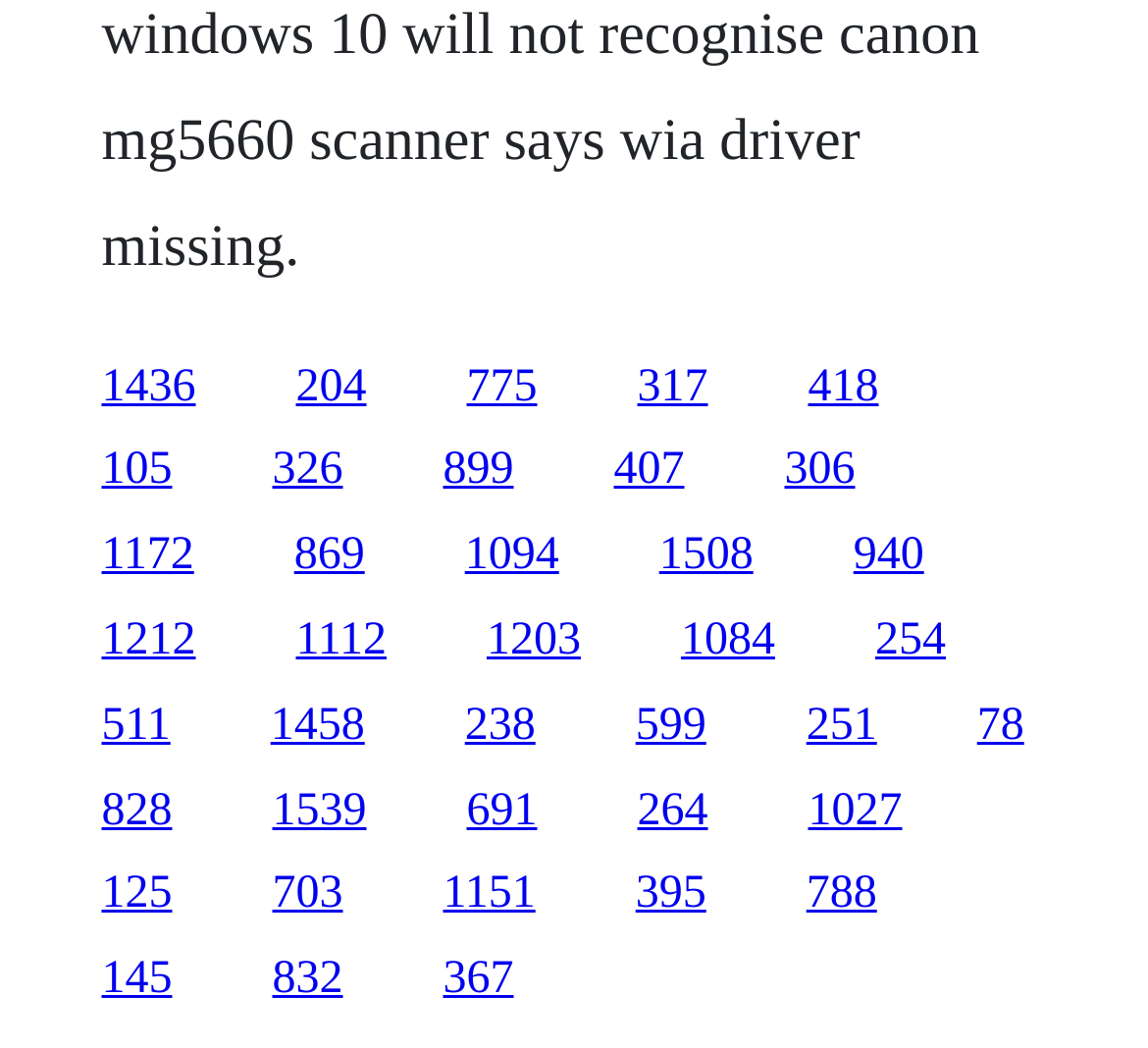Can you pinpoint the bounding box coordinates for the clickable element required for this instruction: "View the product description"? The coordinates should be four float numbers between 0 and 1, i.e., [left, top, right, bottom].

None